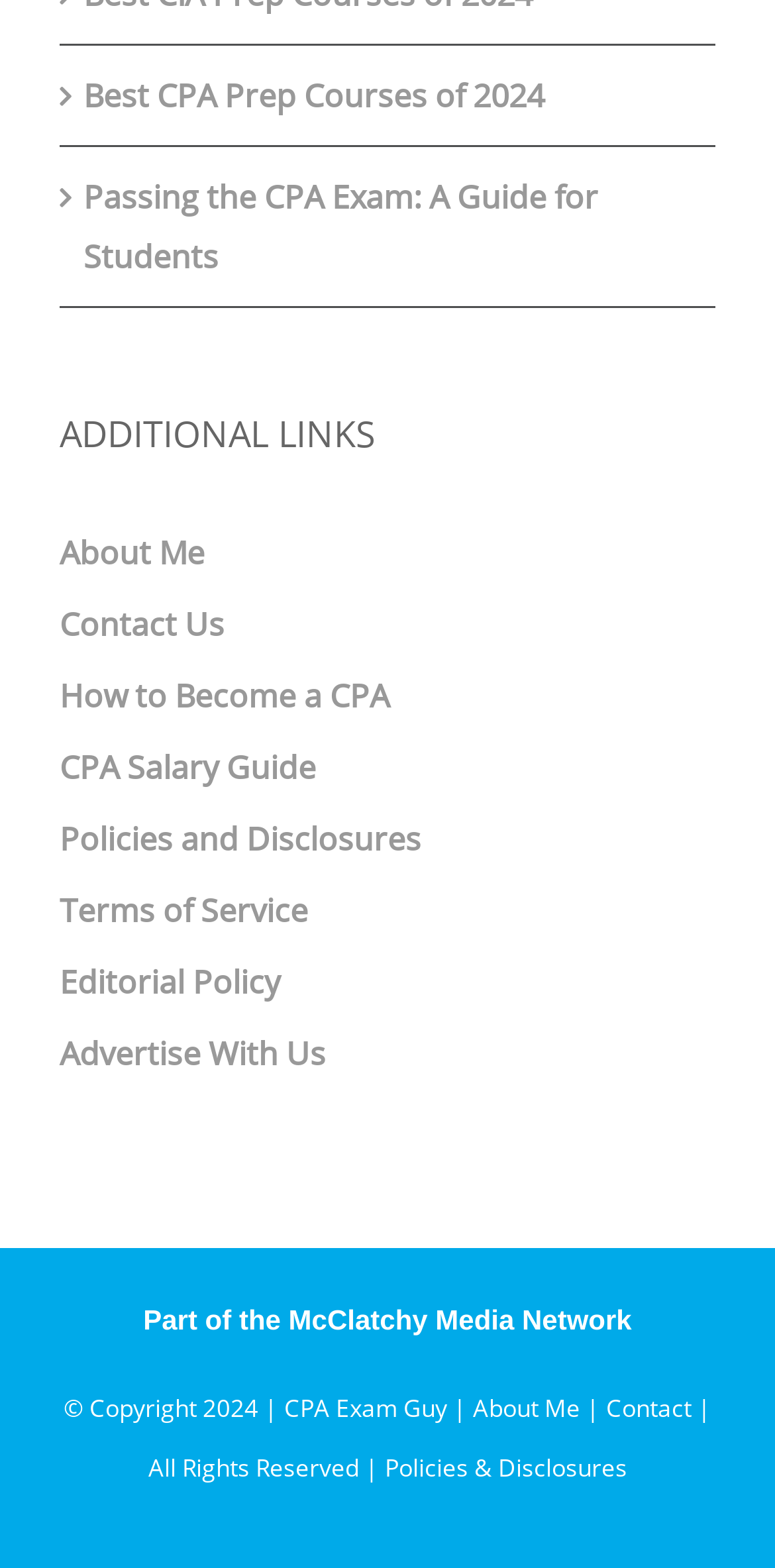Identify the bounding box coordinates of the region that should be clicked to execute the following instruction: "View the policies and disclosures".

[0.077, 0.512, 0.923, 0.557]